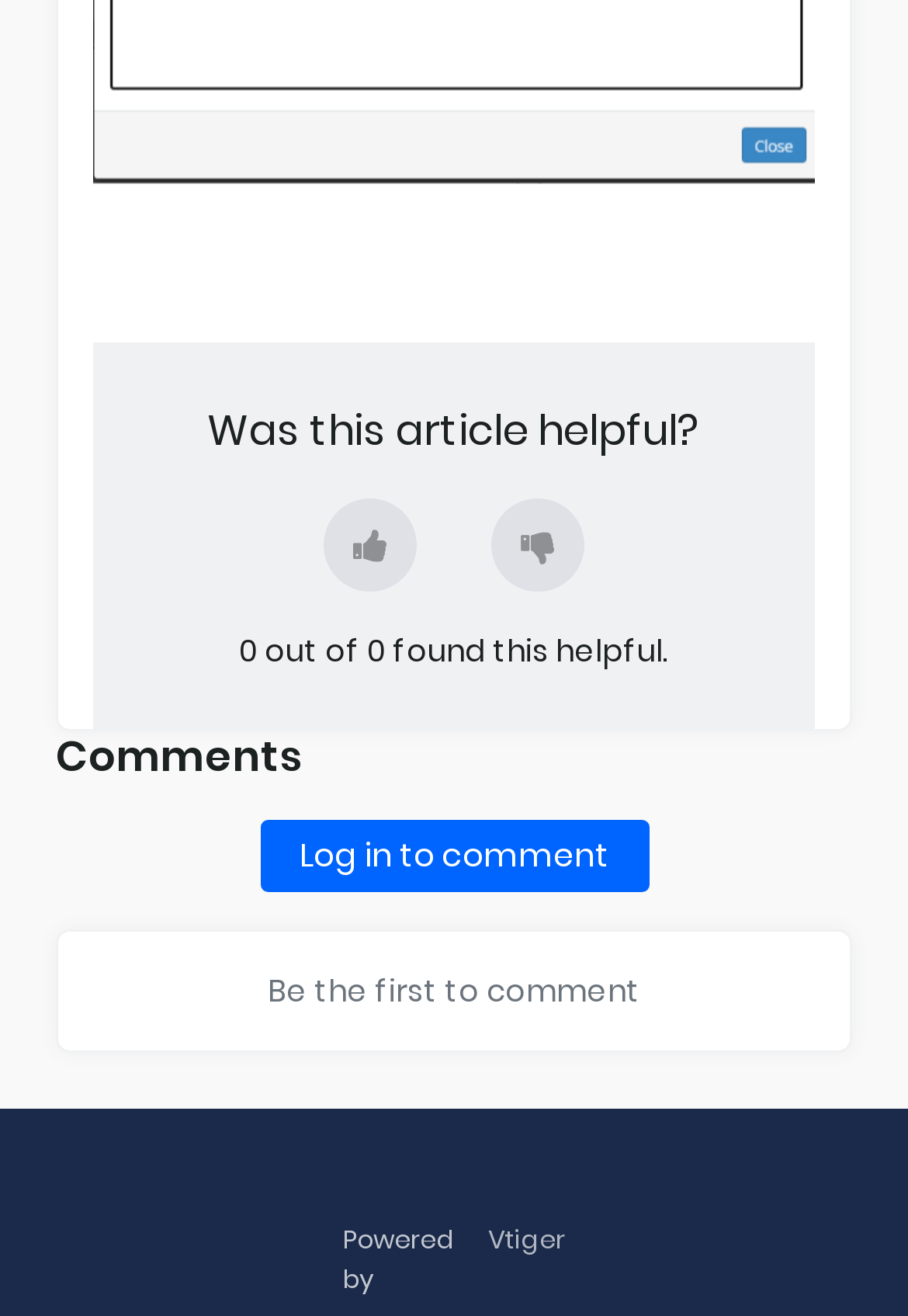What is the rating of this article?
Answer the question based on the image using a single word or a brief phrase.

0 out of